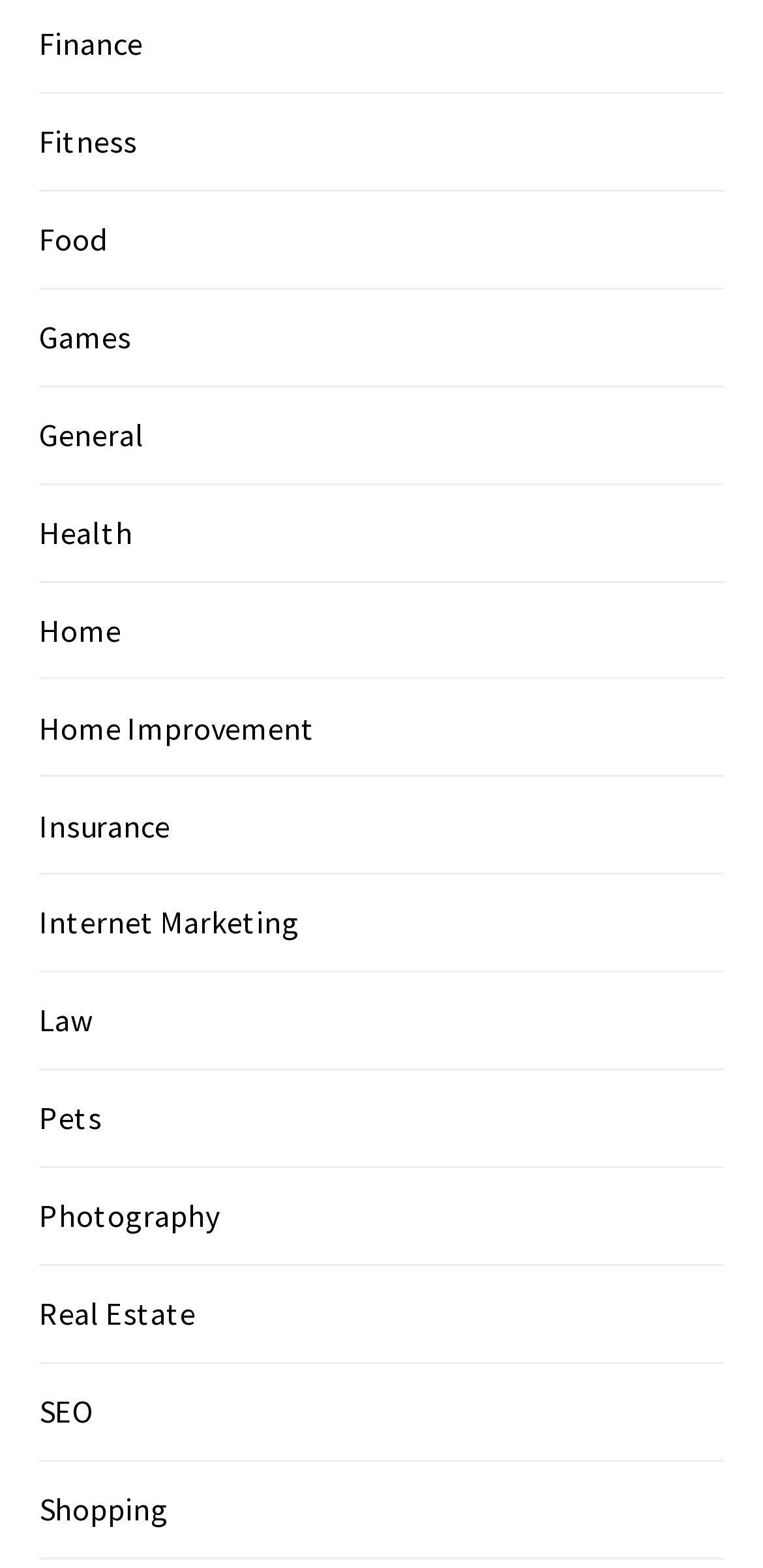Please determine the bounding box coordinates of the section I need to click to accomplish this instruction: "explore Food category".

[0.051, 0.14, 0.138, 0.165]